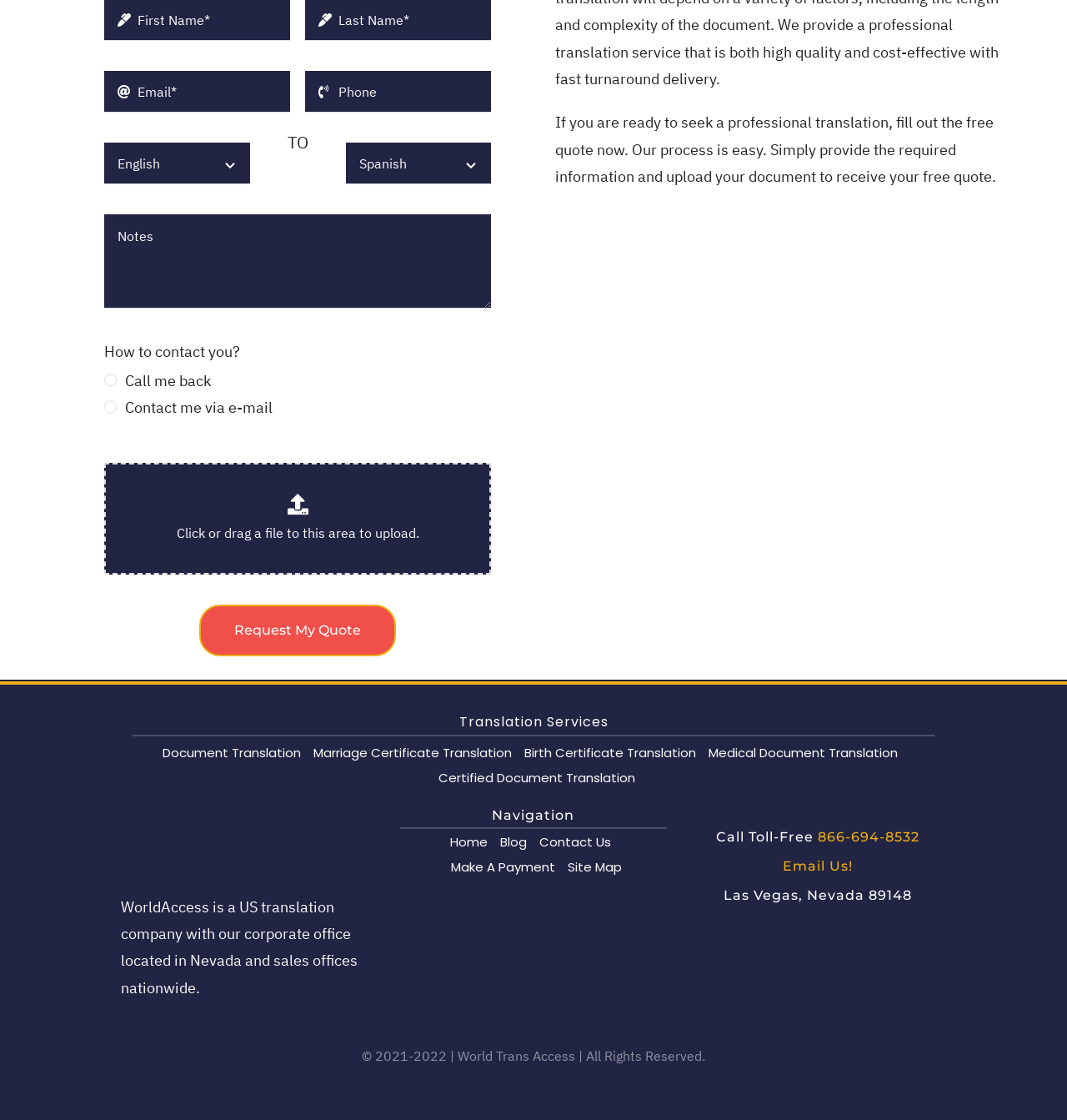Answer this question in one word or a short phrase: What is the purpose of the form?

Request a quote